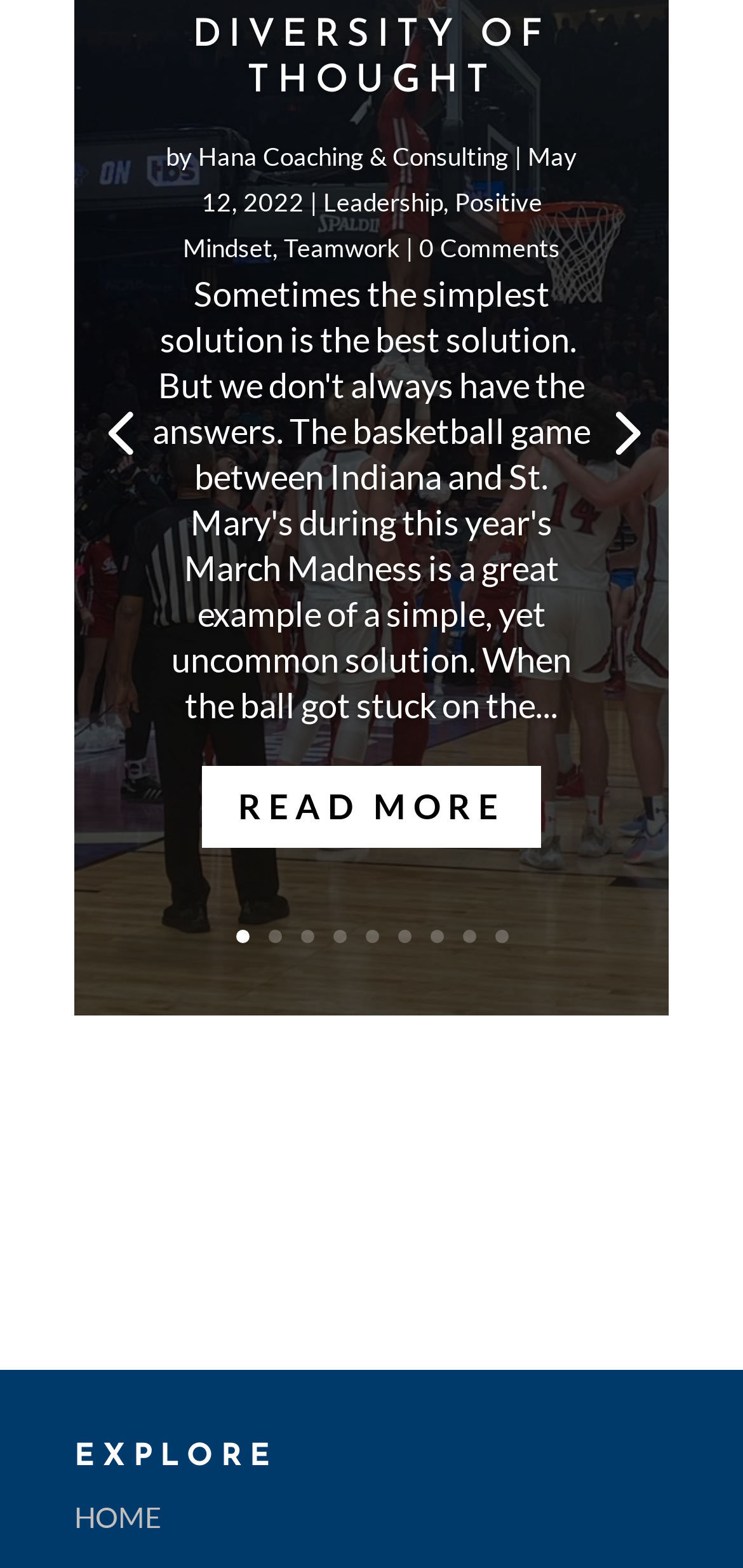Specify the bounding box coordinates (top-left x, top-left y, bottom-right x, bottom-right y) of the UI element in the screenshot that matches this description: Diversity of Thought

[0.259, 0.011, 0.741, 0.064]